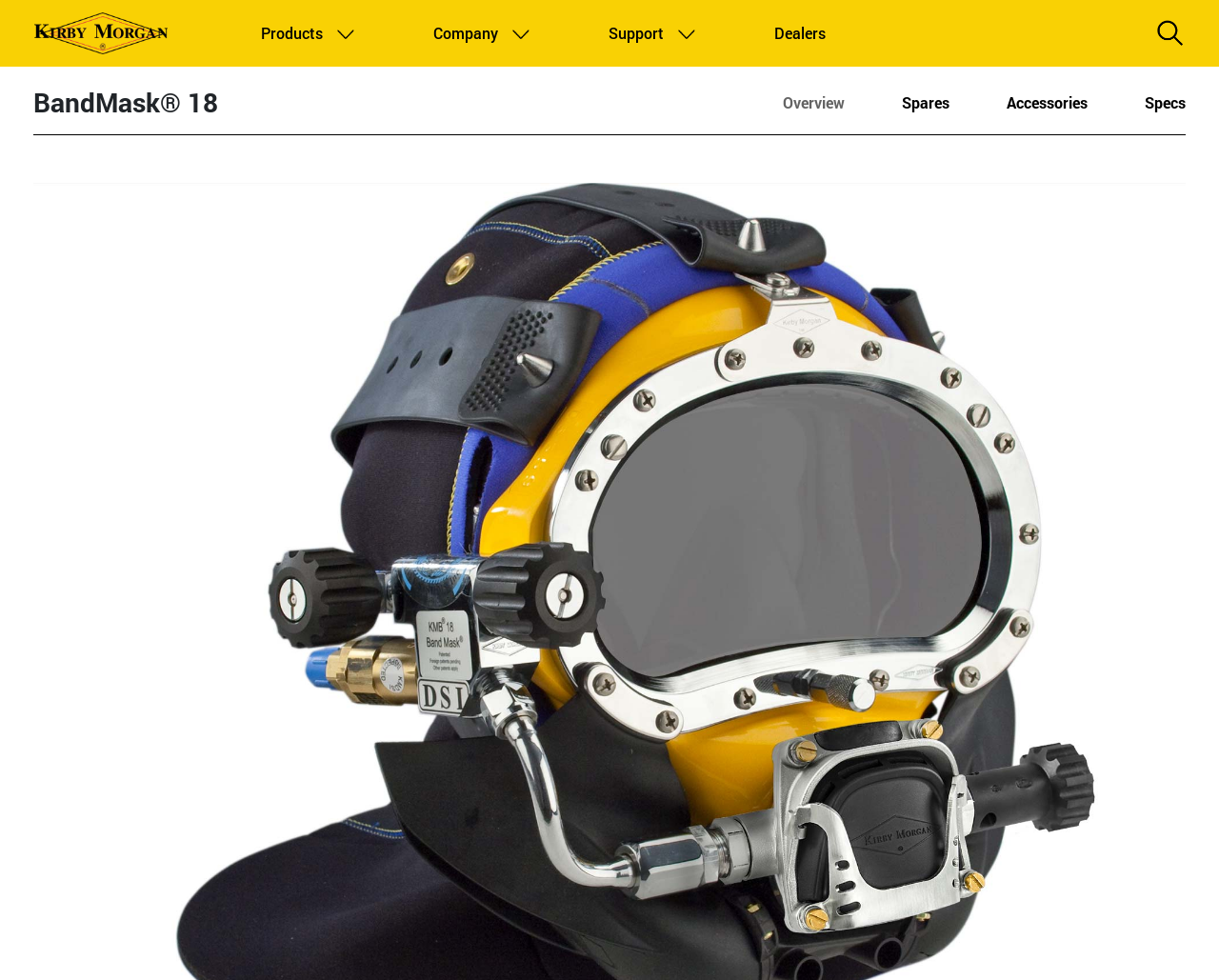Answer the question briefly using a single word or phrase: 
How many sub-links are under the product?

4